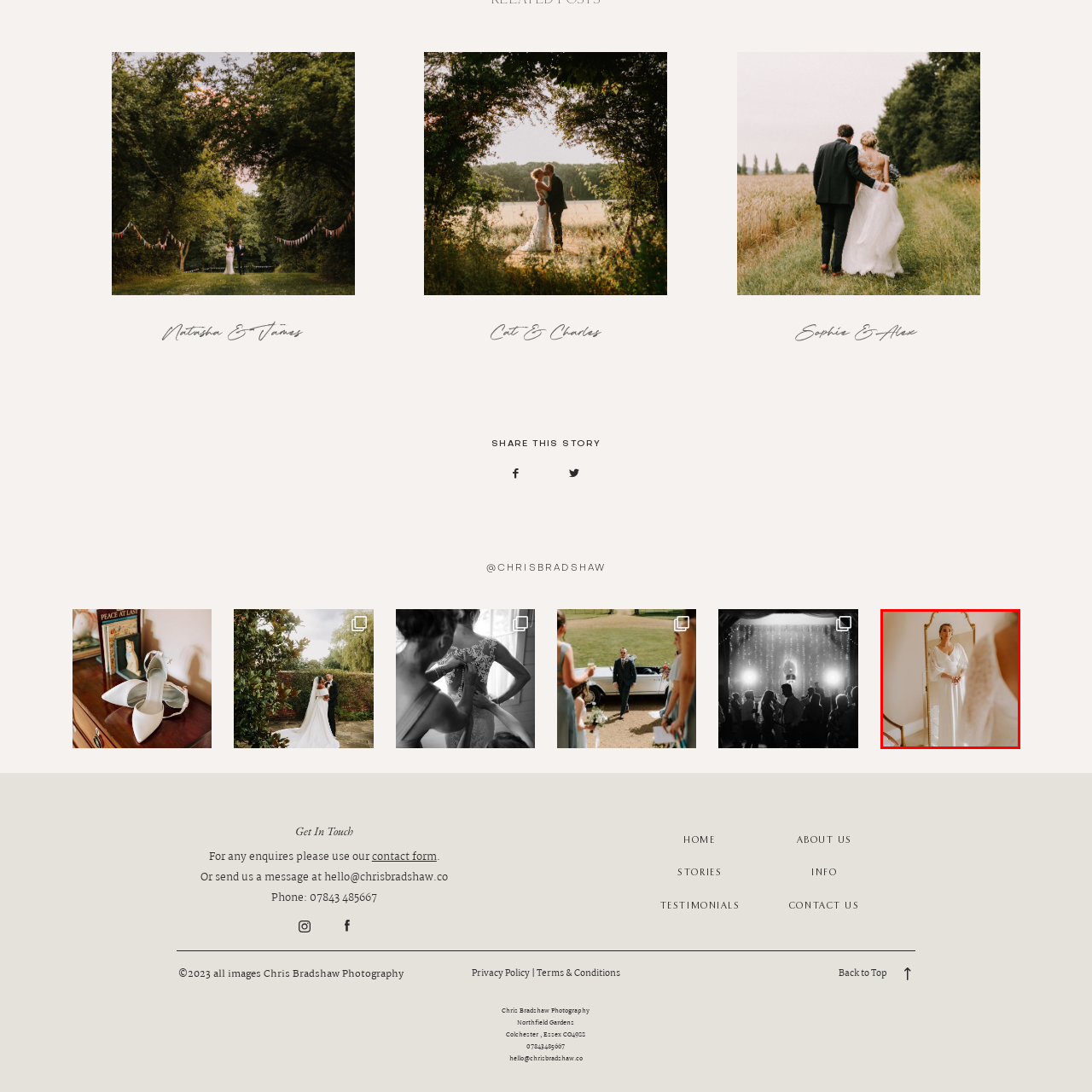Provide an in-depth description of the scene highlighted by the red boundary in the image.

In this serene and intimate moment captured before her big day, a bride stands gracefully in front of an ornate mirror, donning a stunning white wedding dress that exudes elegance. The dress features delicate, flowing sleeves and a soft, v-neck design that beautifully complements her figure. The ambient lighting of the room highlights the soft hues of her gown, while the reflection in the mirror captures both her poised expression and the serene surroundings.

The backdrop includes subtle touches of classic decor, with a glimpse of an antique chair that adds warmth and charm to the scene. The bride's hair is styled elegantly, completing her sophisticated look. This image encapsulates the emotions of anticipation and excitement as she prepares for one of the most memorable days of her life. The delicate balance of beauty and elegance makes this moment truly special, reflecting the essence of love and celebration.